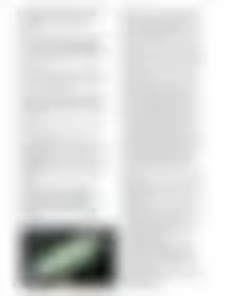Break down the image and provide a full description, noting any significant aspects.

The image depicts a visual resource related to shark conservation, specifically showcasing material from the Shark Research Institute (SRI). It is identified as "SRI_CITESFlyer_BLUESHARK2.jpg," likely aimed at educating the public about the significance of blue sharks and the conservation efforts surrounding them. The accompanying text for the flyer provides valuable information to delegates supporting legislative initiatives concerning shark protection, reflecting SRI's commitment to raising awareness and advocating for marine life. This material is part of a broader set of documents designed to engage and inform stakeholders about critical prop measures in support of maritime biodiversity.